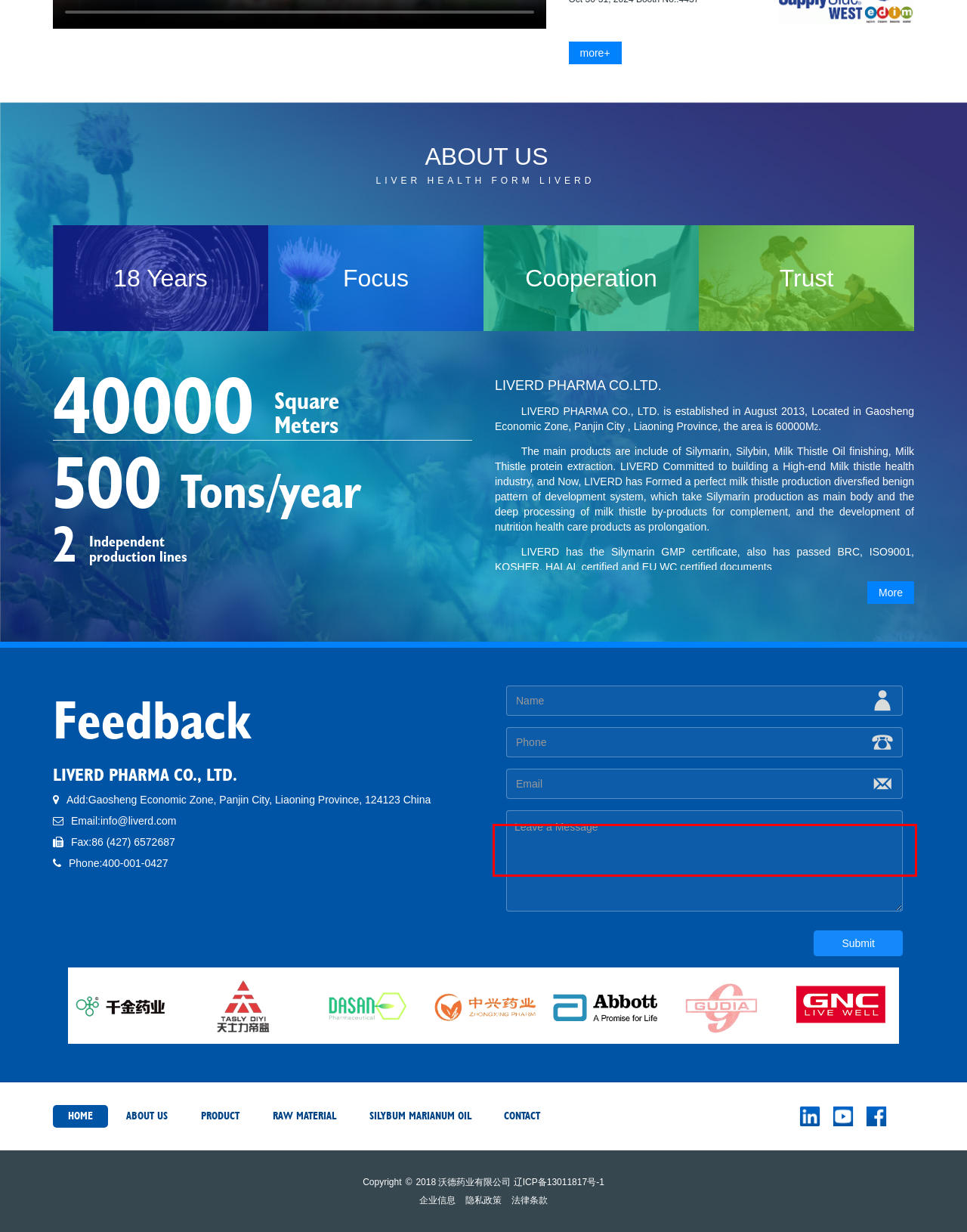Please recognize and transcribe the text located inside the red bounding box in the webpage image.

LIVERD pays great attention to the construction of excellent corporate culture, and through tireless efforts to lead the development trend of the Silymarin industry with innovative thinking.